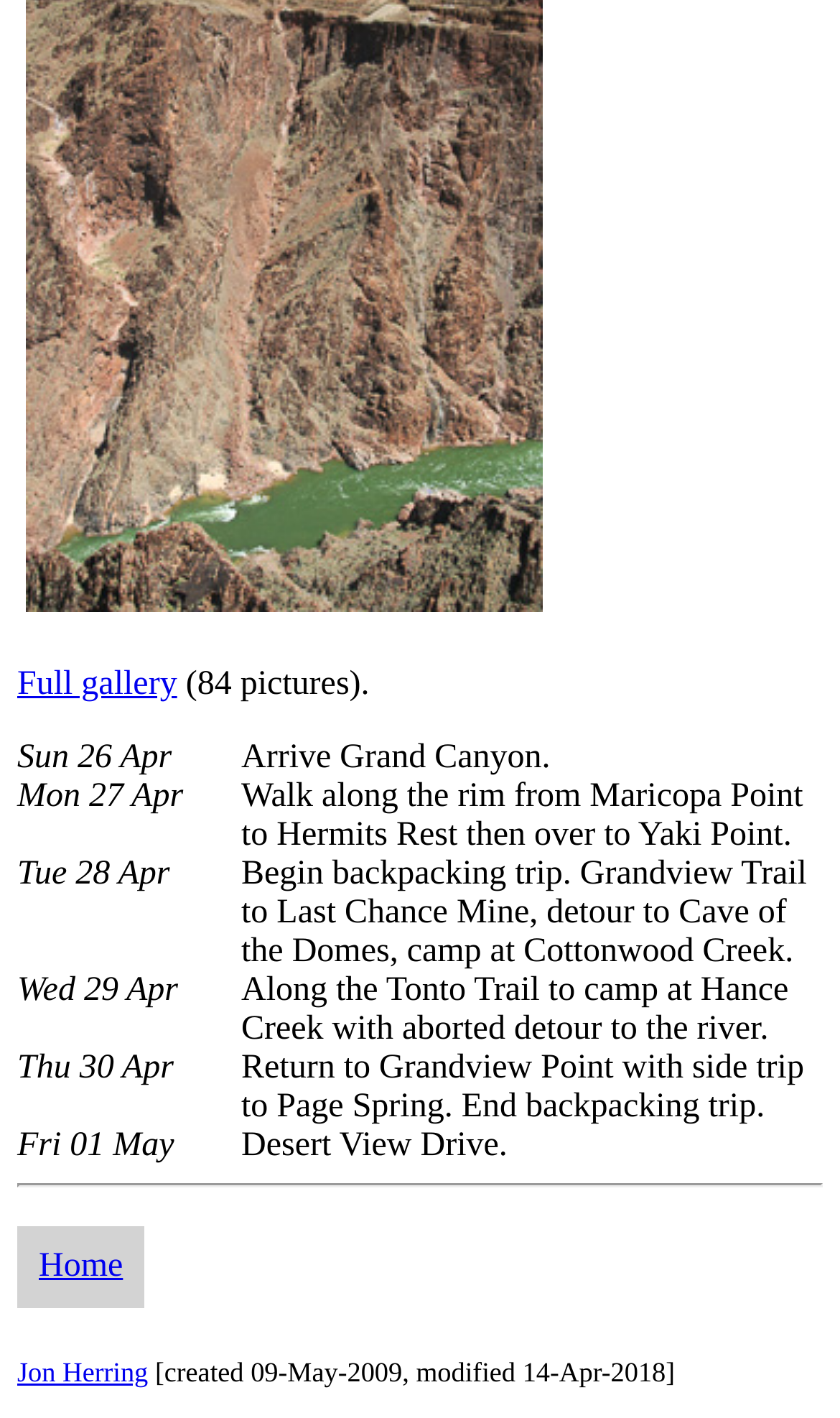Answer the question using only a single word or phrase: 
What is the activity on Tue 28 Apr?

Backpacking trip